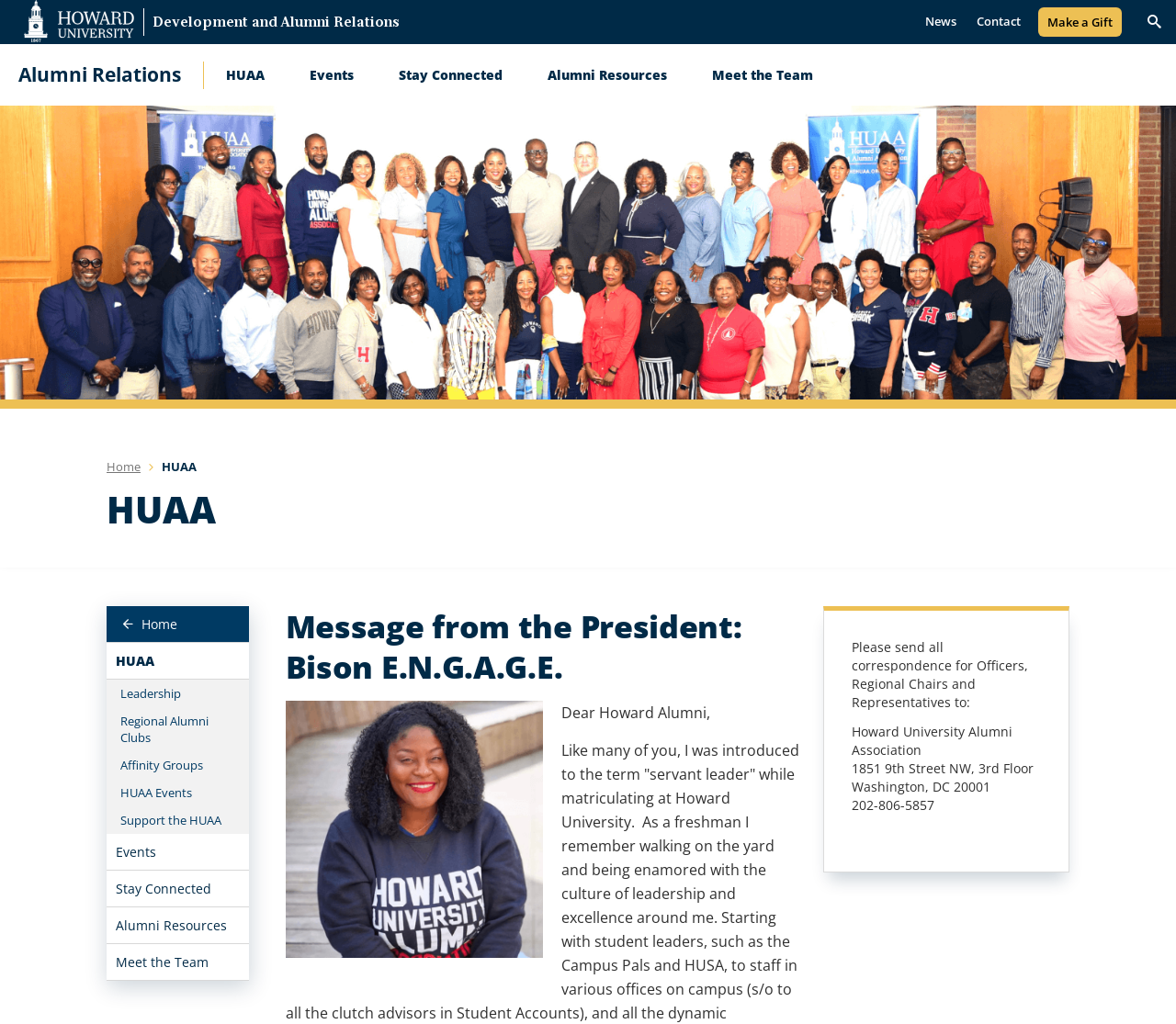Identify the bounding box for the described UI element. Provide the coordinates in (top-left x, top-left y, bottom-right x, bottom-right y) format with values ranging from 0 to 1: Stay Connected

[0.324, 0.043, 0.451, 0.104]